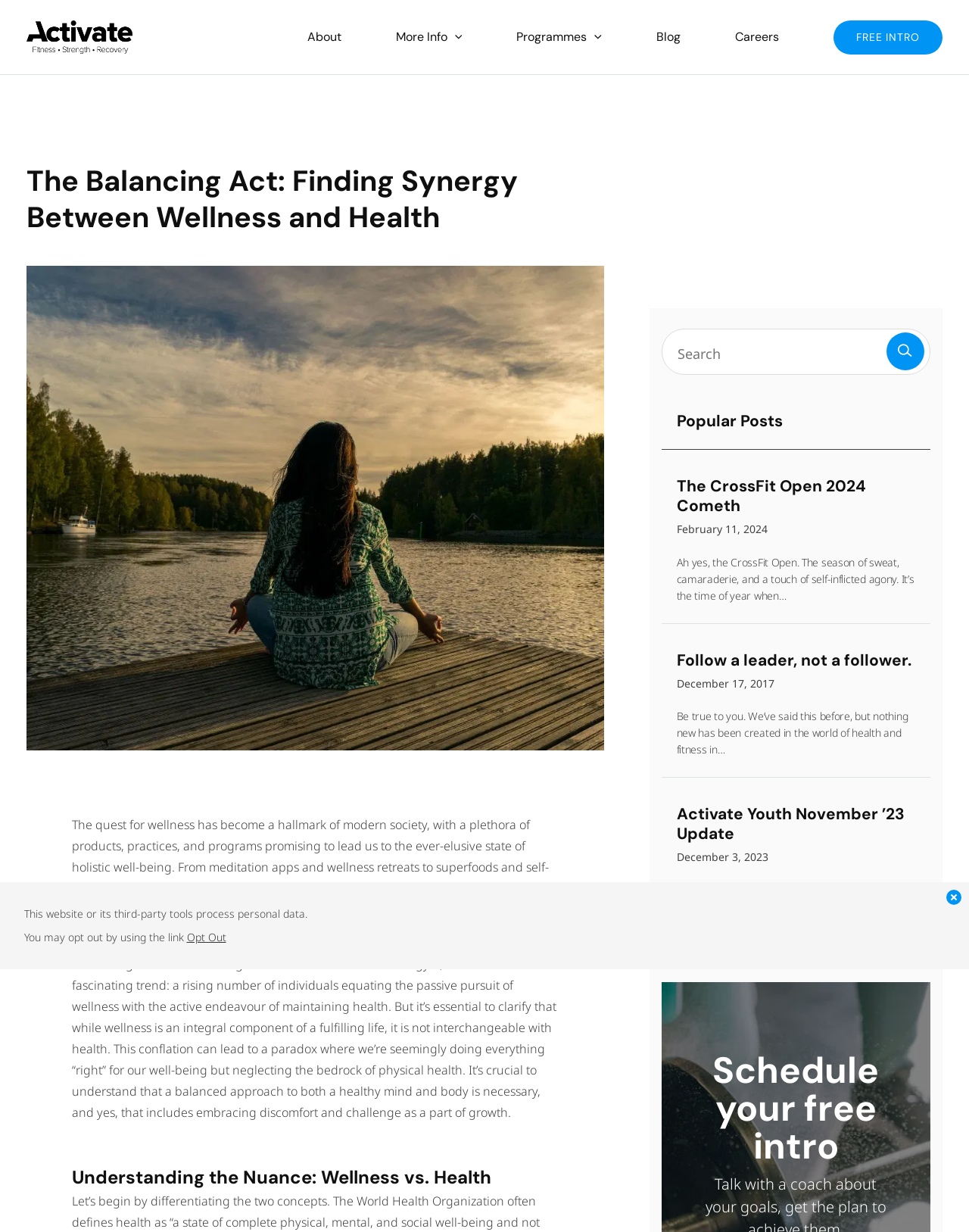Determine the main text heading of the webpage and provide its content.

The Balancing Act: Finding Synergy Between Wellness and Health